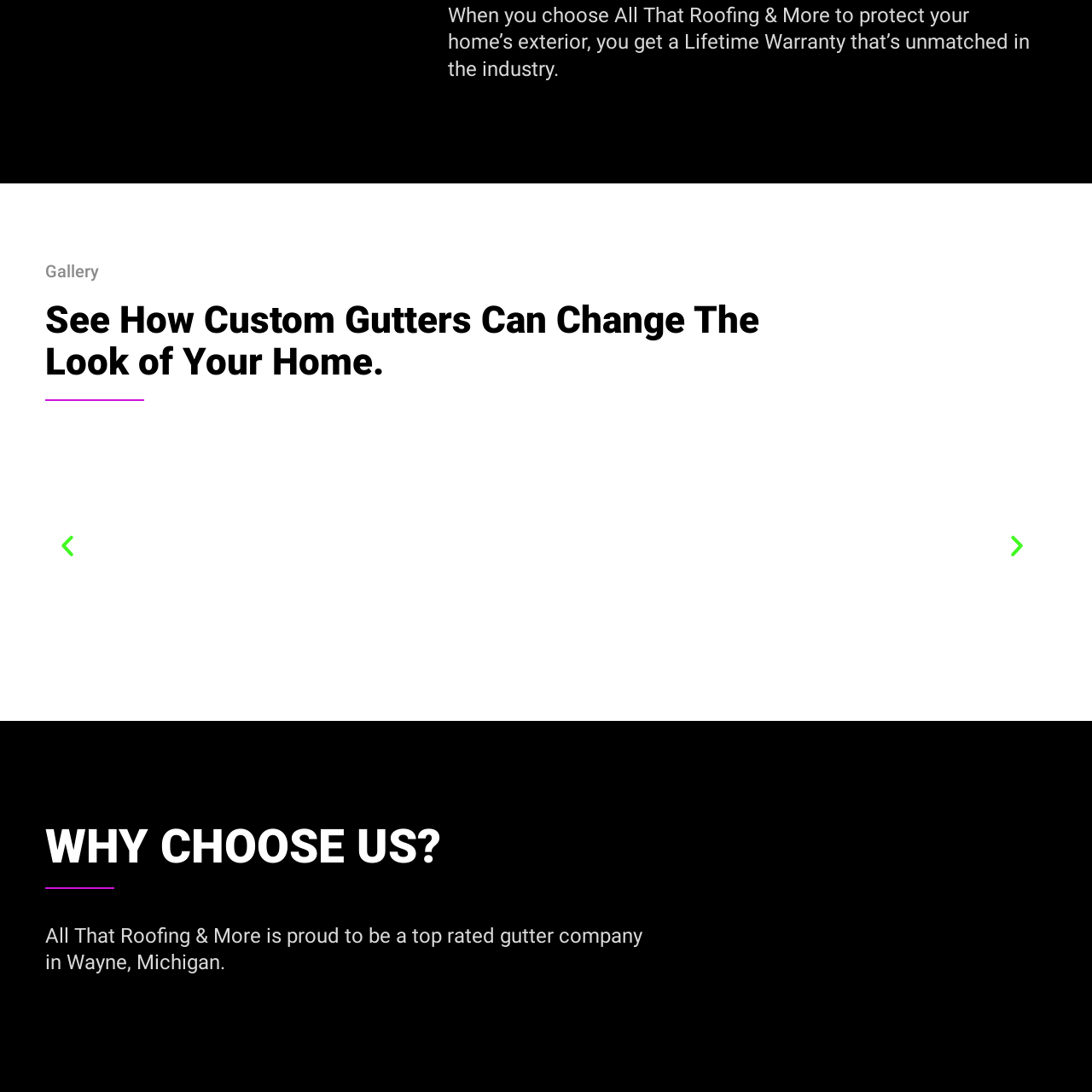What is the unique selling point of the company?
Inspect the image enclosed by the red bounding box and provide a detailed and comprehensive answer to the question.

The company is emphasizing its unmatched Lifetime Warranty, which protects customers' home exteriors, as a key differentiator and a reason to choose their services.